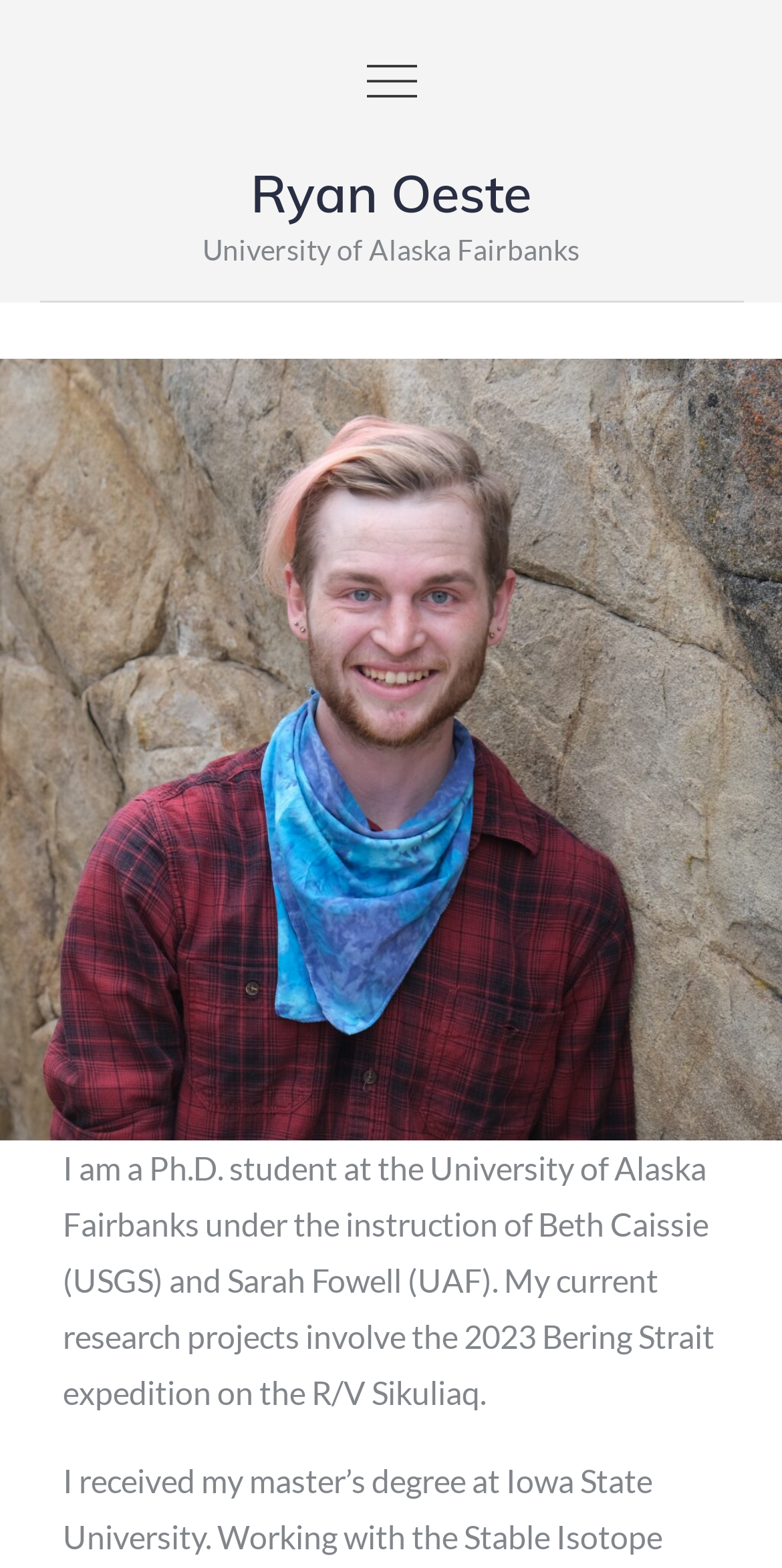Determine the bounding box of the UI element mentioned here: "Ryan Oeste". The coordinates must be in the format [left, top, right, bottom] with values ranging from 0 to 1.

[0.321, 0.102, 0.679, 0.144]